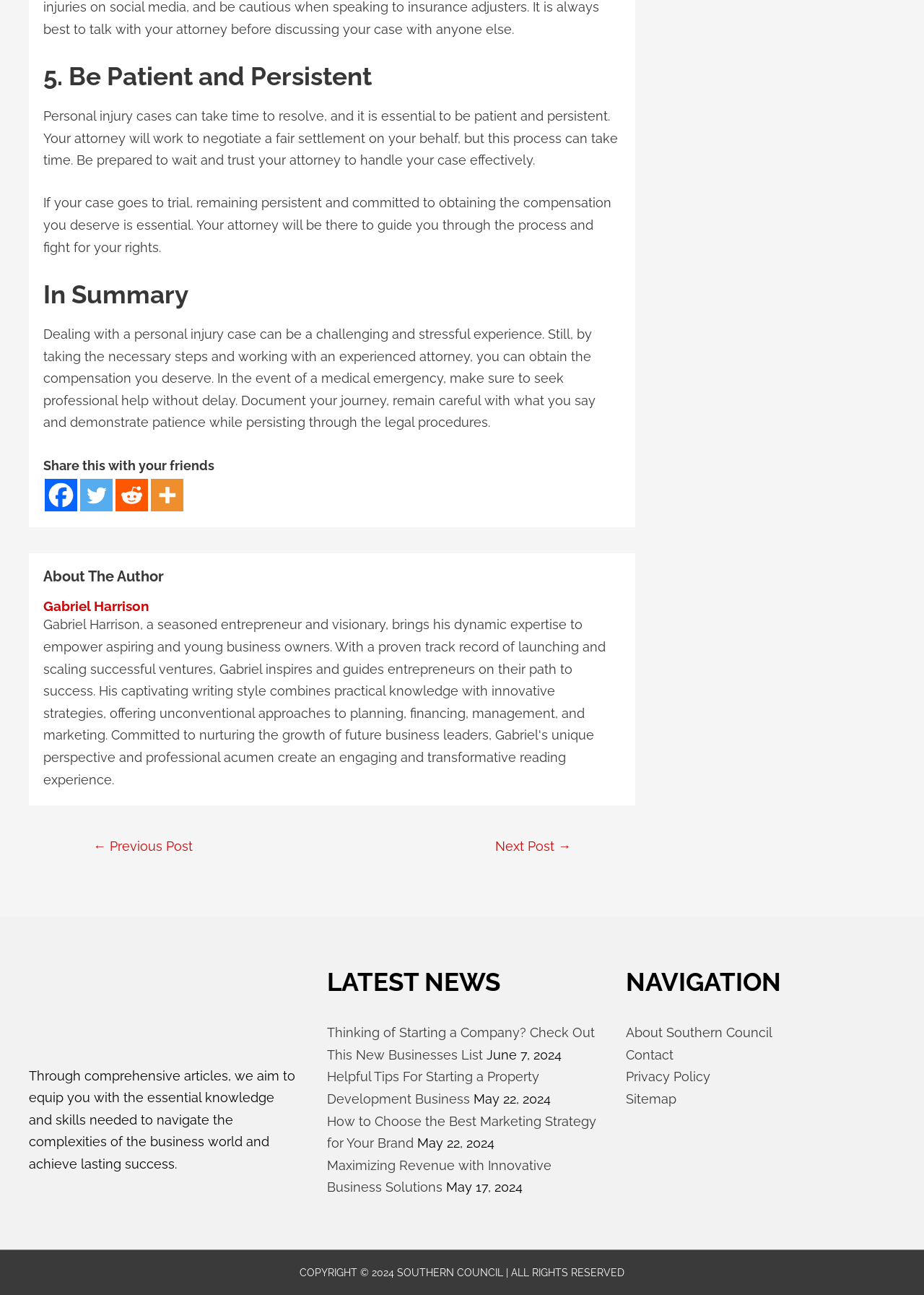Find the bounding box coordinates of the element to click in order to complete the given instruction: "Read the previous post."

[0.08, 0.643, 0.23, 0.667]